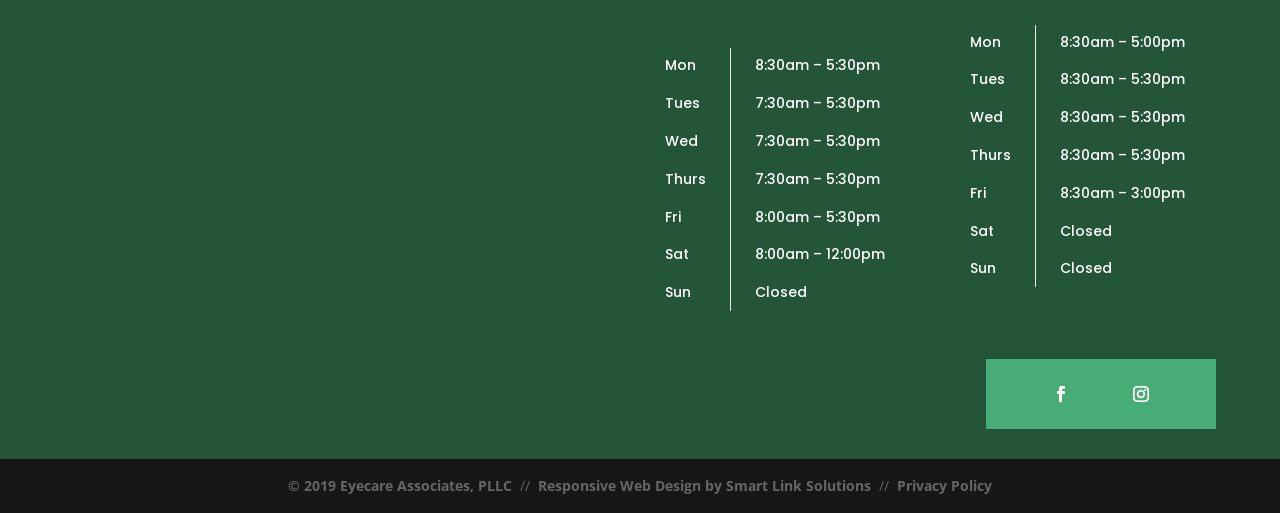What is the company that designed the webpage? Observe the screenshot and provide a one-word or short phrase answer.

Smart Link Solutions